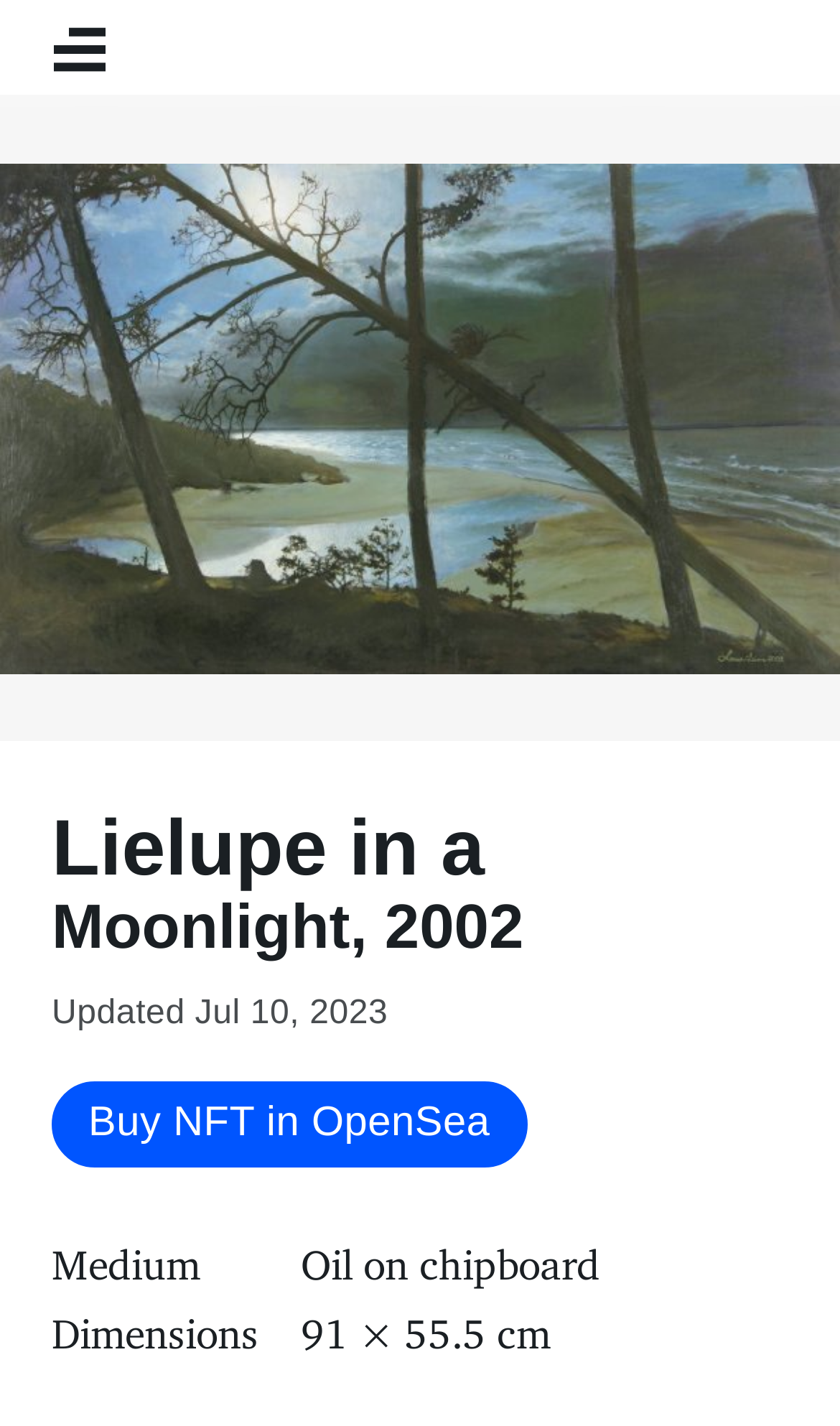What is the medium of the painting? Based on the image, give a response in one word or a short phrase.

Oil on chipboard